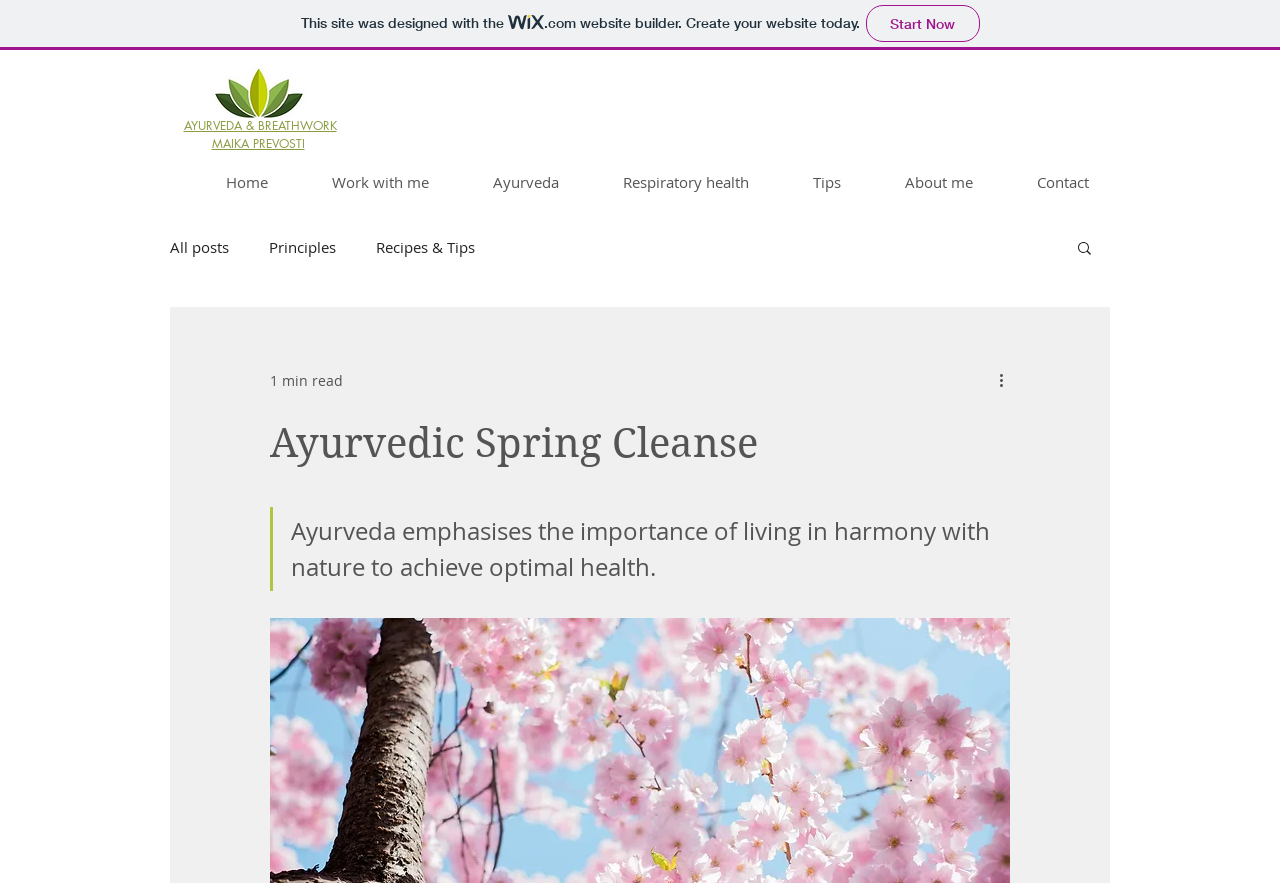Please identify the bounding box coordinates for the region that you need to click to follow this instruction: "View 'All posts' in the blog".

[0.133, 0.268, 0.179, 0.291]